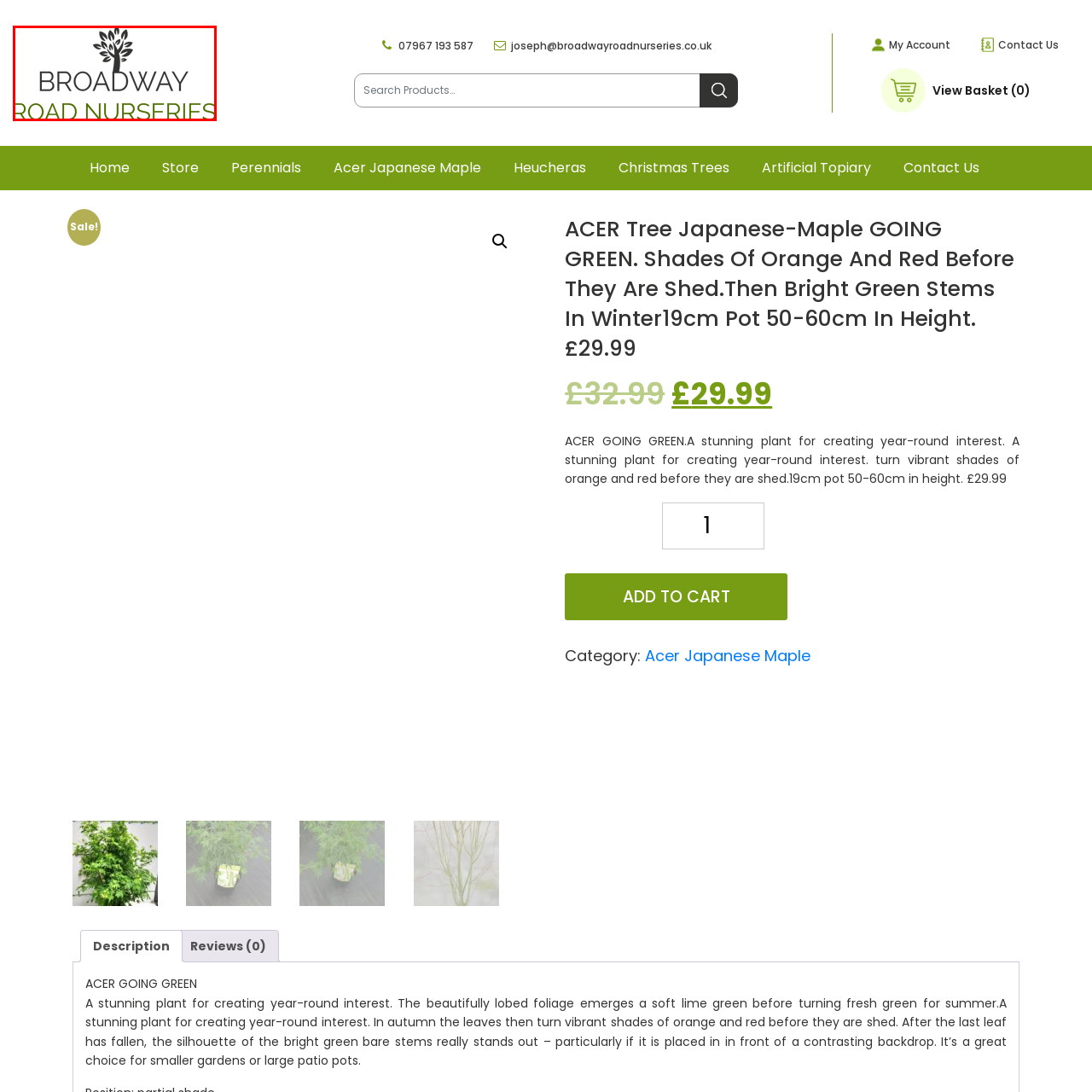Deliver a detailed account of the image that lies within the red box.

The image features the logo of "Broadway Road Nurseries," showcasing a stylized tree emblem. This design captures the essence of a plant nursery, symbolizing growth and nature. The logo is presented in a modern and clean font, with "BROADWAY" in a bold typeface, and "ROAD NURSERIES" in a softer green hue, emphasizing the nursery's focus on plants. This branding represents their commitment to offering a variety of plants, including the Acer tree species mentioned on their website, which highlights seasonal beauty and vibrant foliage.